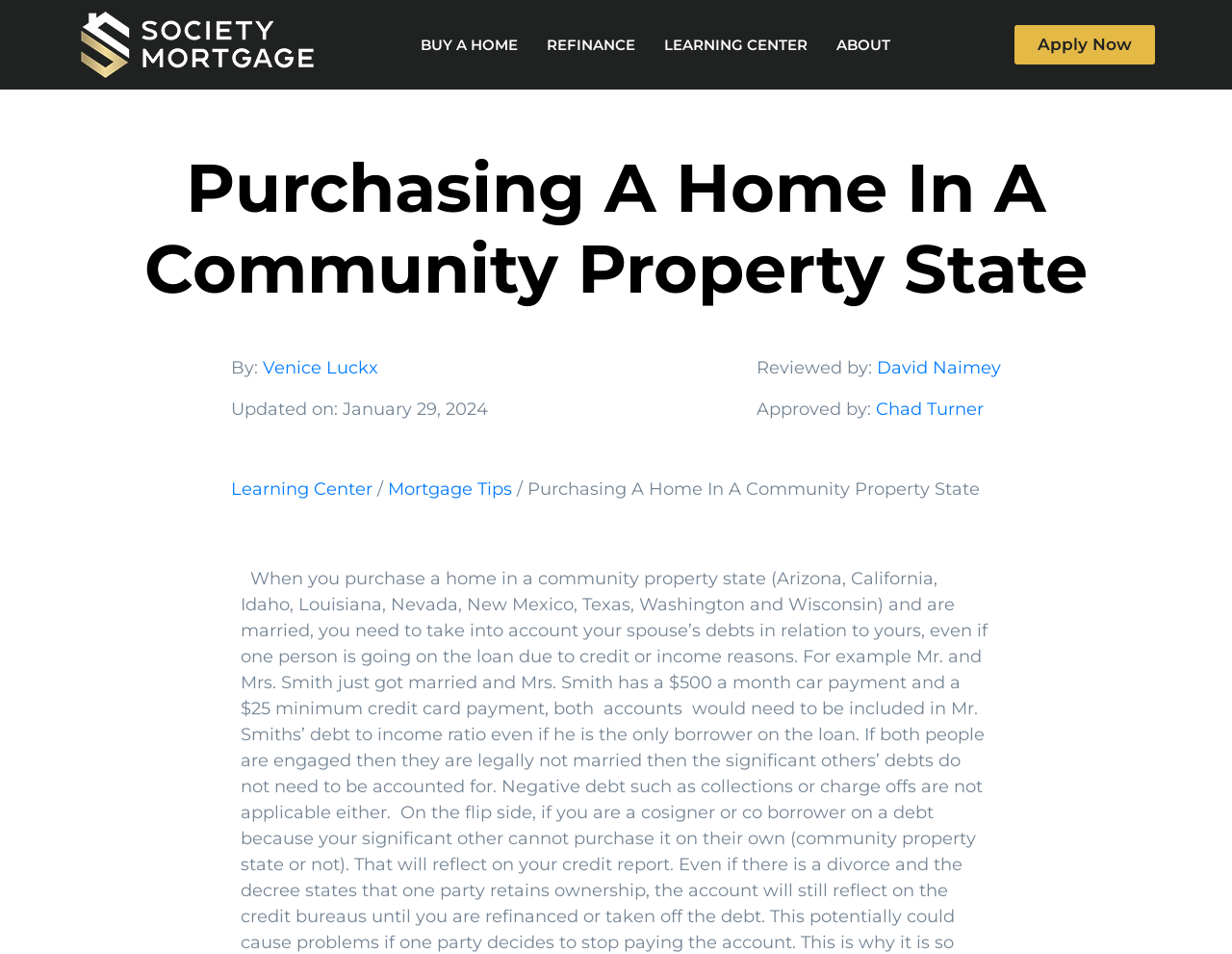Can you determine the main header of this webpage?

Purchasing A Home In A Community Property State